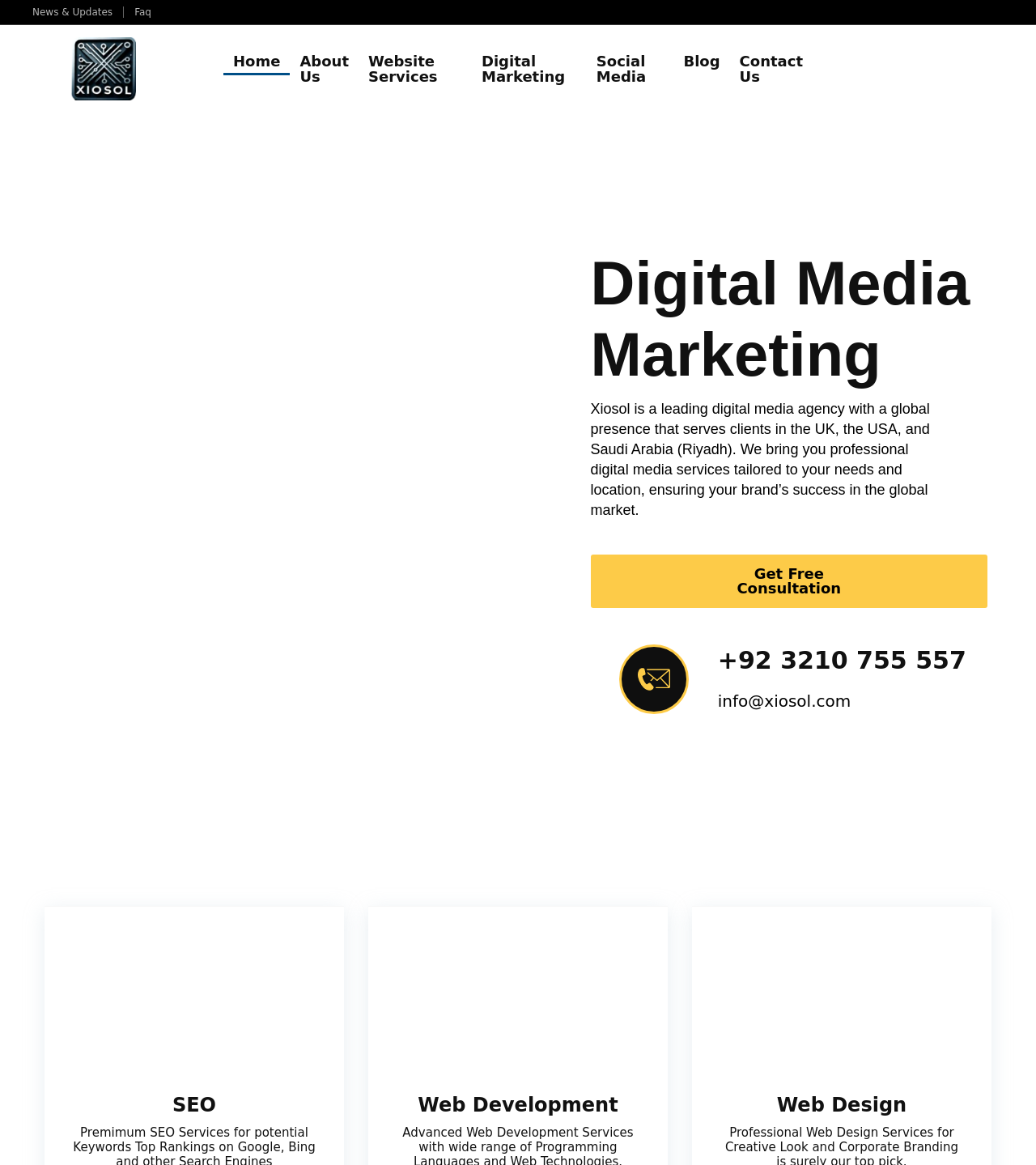How many navigation links are at the top of the webpage?
Based on the image content, provide your answer in one word or a short phrase.

9